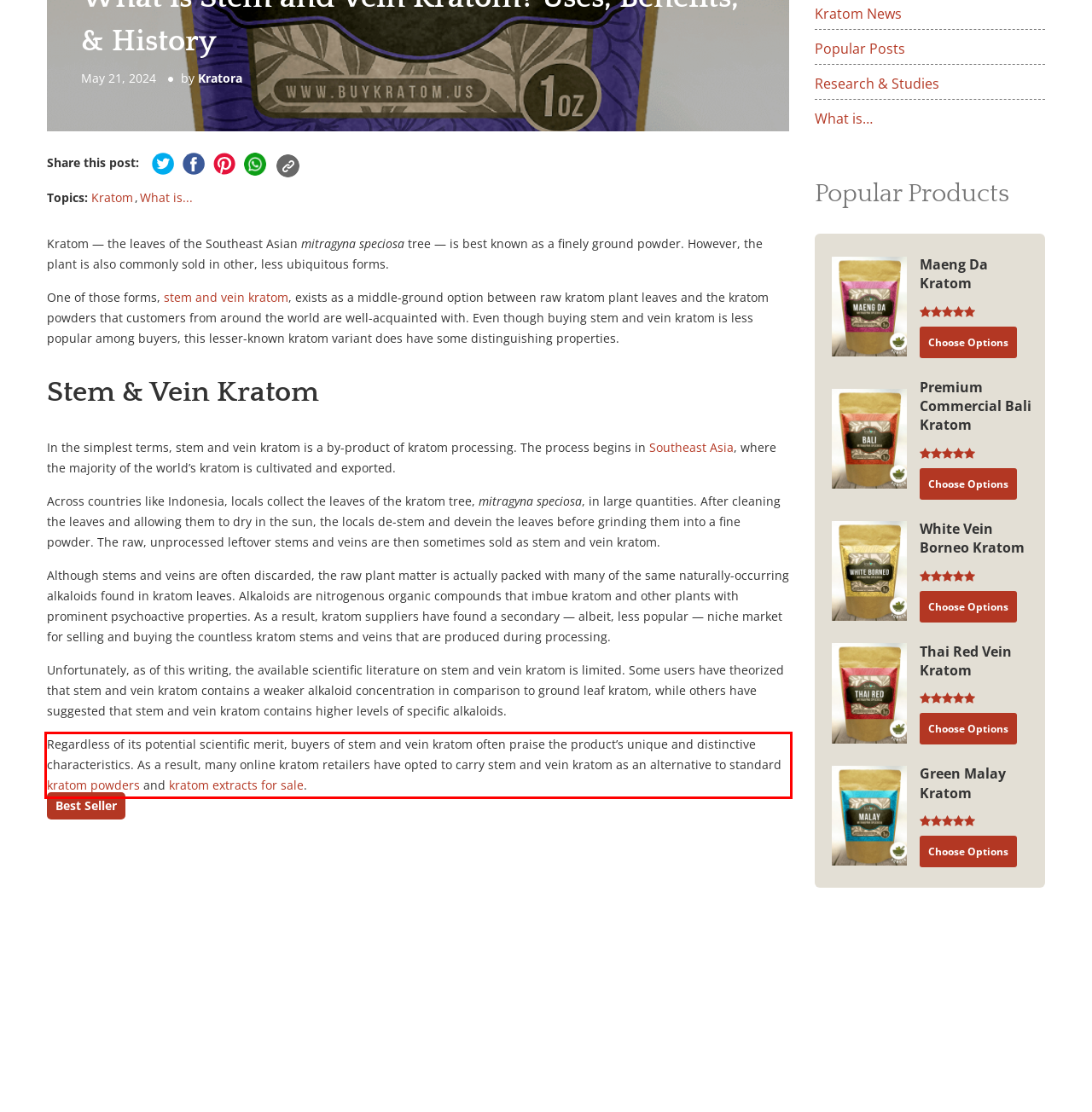Using the provided screenshot of a webpage, recognize and generate the text found within the red rectangle bounding box.

Regardless of its potential scientific merit, buyers of stem and vein kratom often praise the product’s unique and distinctive characteristics. As a result, many online kratom retailers have opted to carry stem and vein kratom as an alternative to standard kratom powders and kratom extracts for sale.